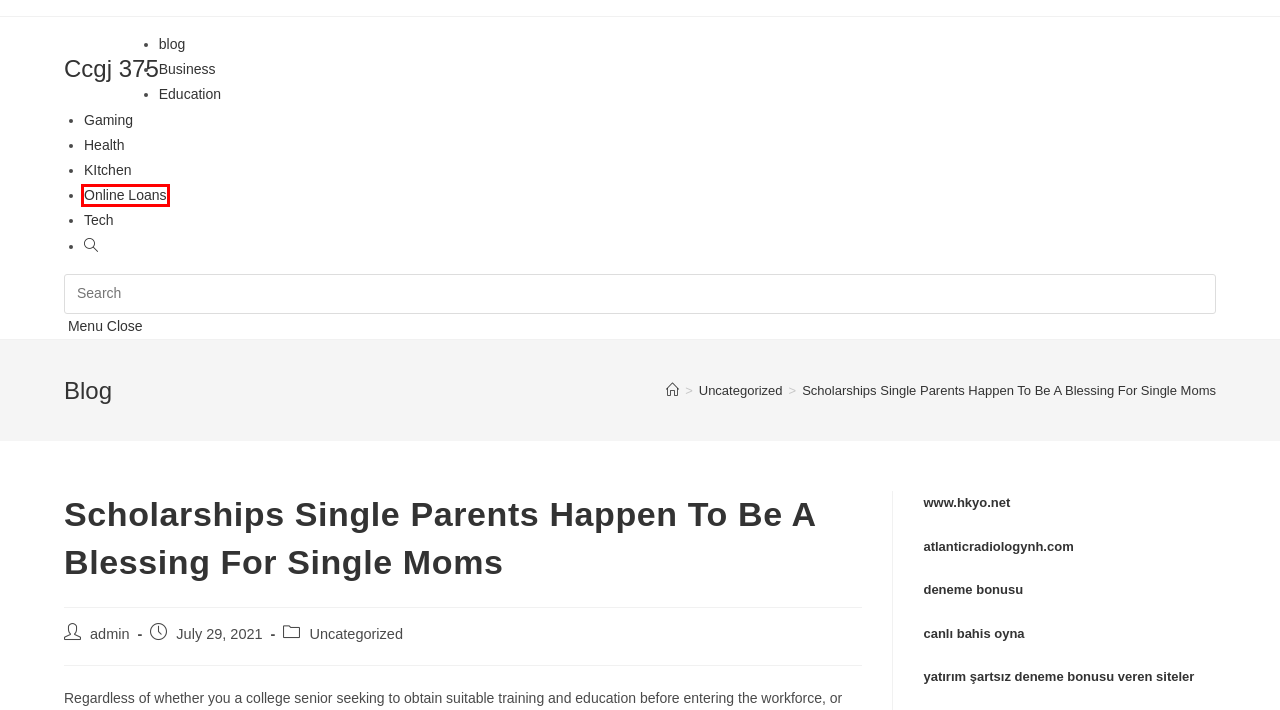Check out the screenshot of a webpage with a red rectangle bounding box. Select the best fitting webpage description that aligns with the new webpage after clicking the element inside the bounding box. Here are the candidates:
A. Tech – Ccgj 375
B. KItchen – Ccgj 375
C. Online Loans – Ccgj 375
D. The Best GTA Game titles – Ccgj 375
E. blog – Ccgj 375
F. Gaming – Ccgj 375
G. Education – Ccgj 375
H. Health – Ccgj 375

C